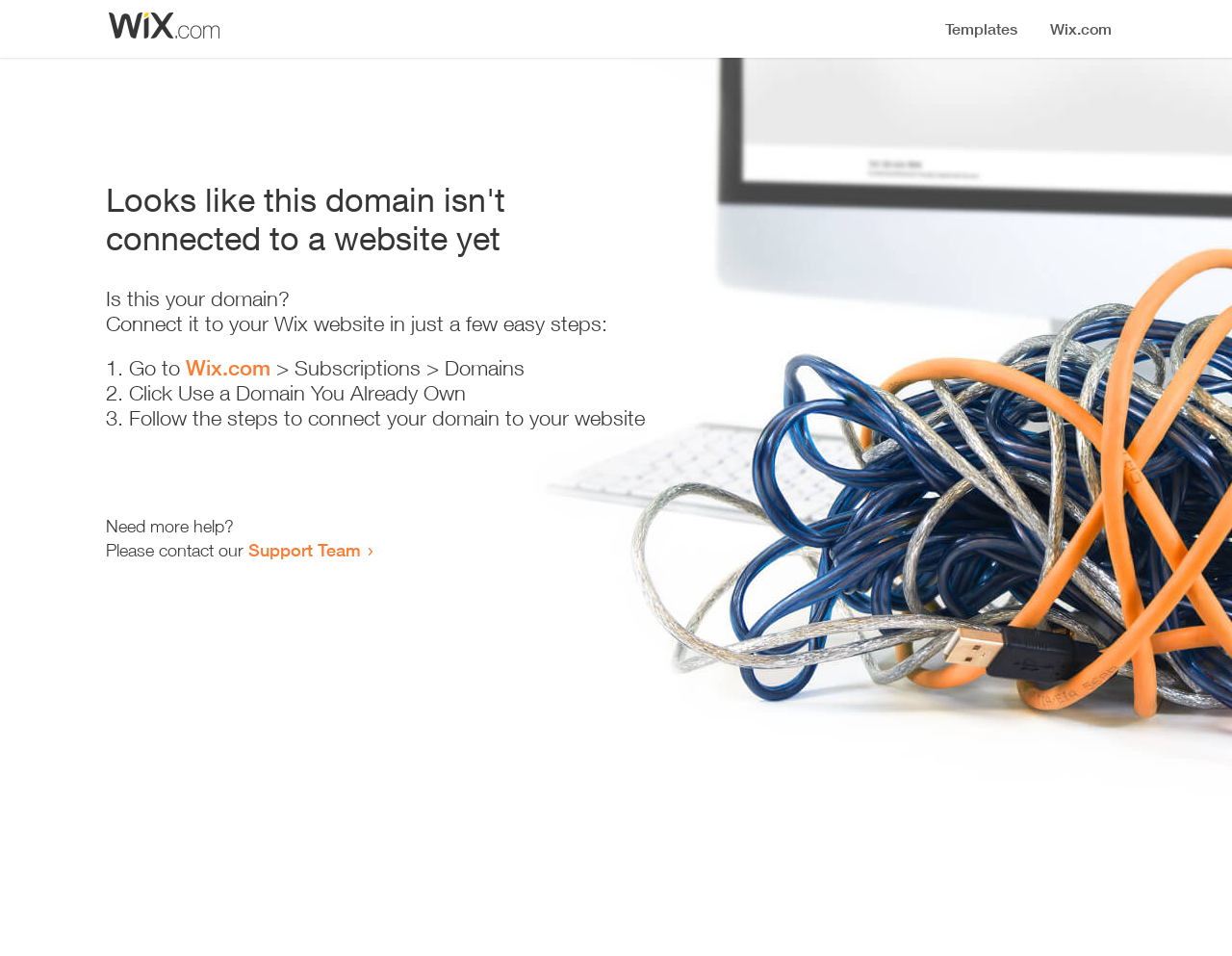Identify the headline of the webpage and generate its text content.

Looks like this domain isn't
connected to a website yet